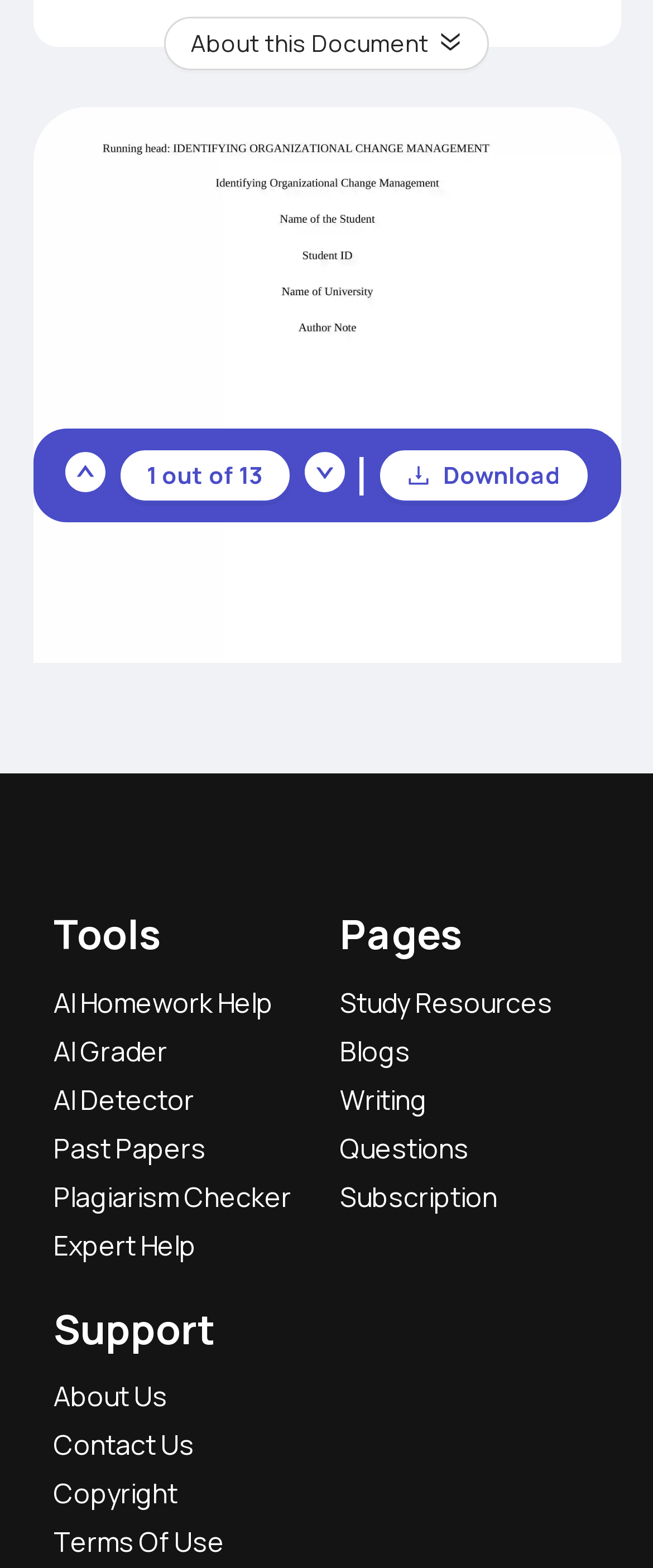Return the bounding box coordinates of the UI element that corresponds to this description: "Expert Help". The coordinates must be given as four float numbers in the range of 0 and 1, [left, top, right, bottom].

[0.082, 0.783, 0.3, 0.807]